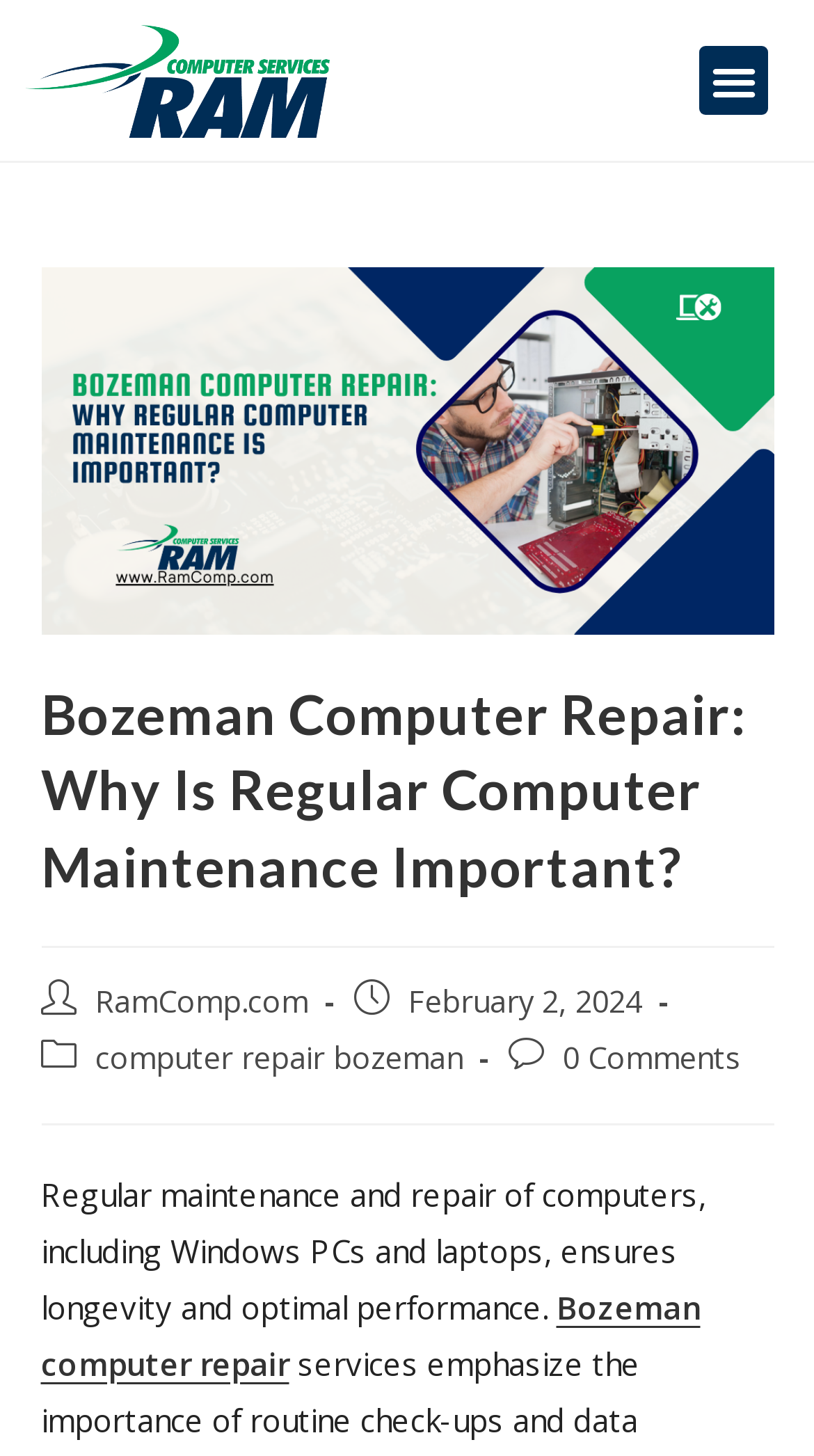Give a one-word or short-phrase answer to the following question: 
How many comments are there on the article?

0